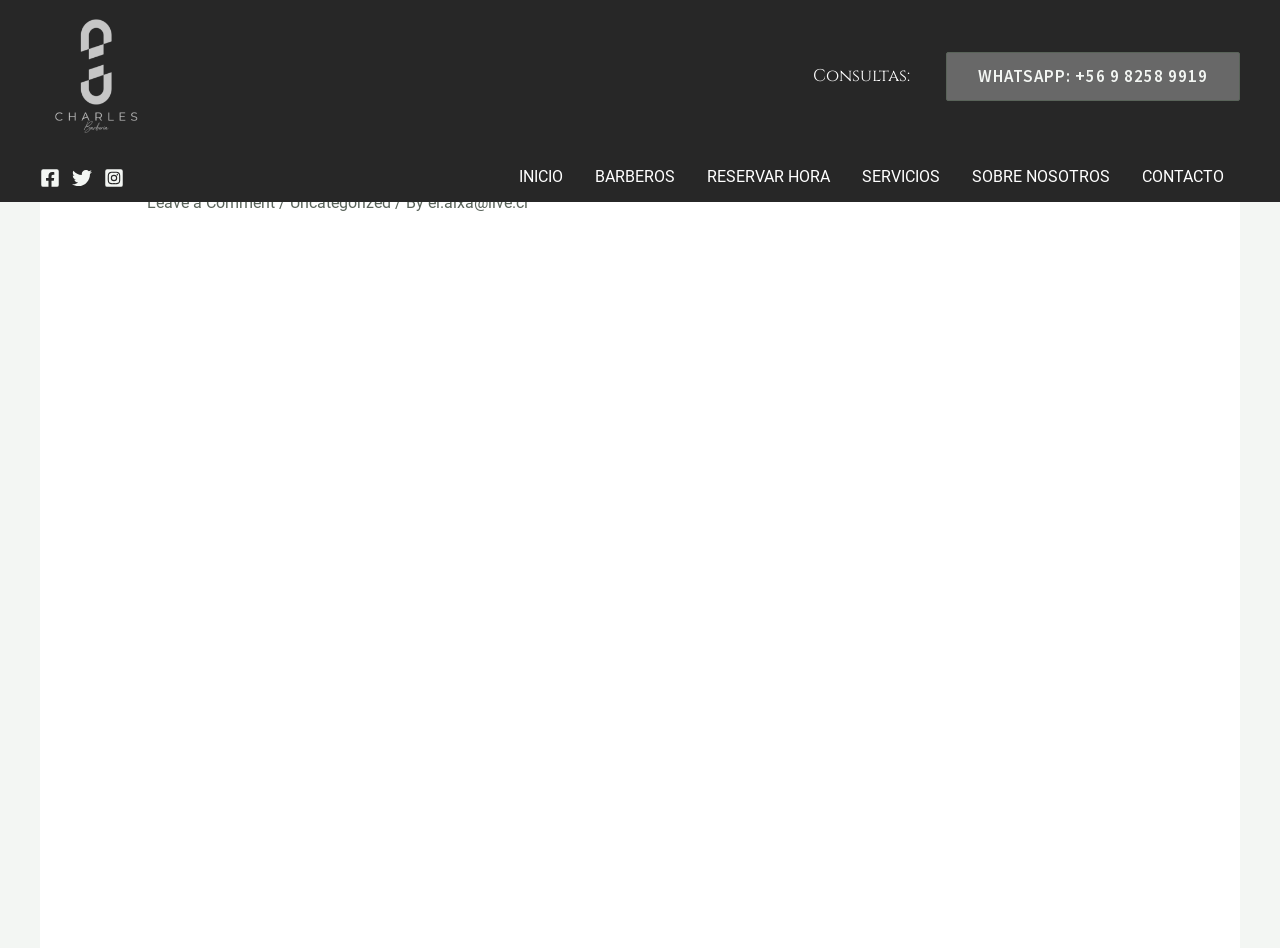Find the bounding box coordinates of the clickable area required to complete the following action: "Read the essay instance".

[0.115, 0.263, 0.884, 0.537]